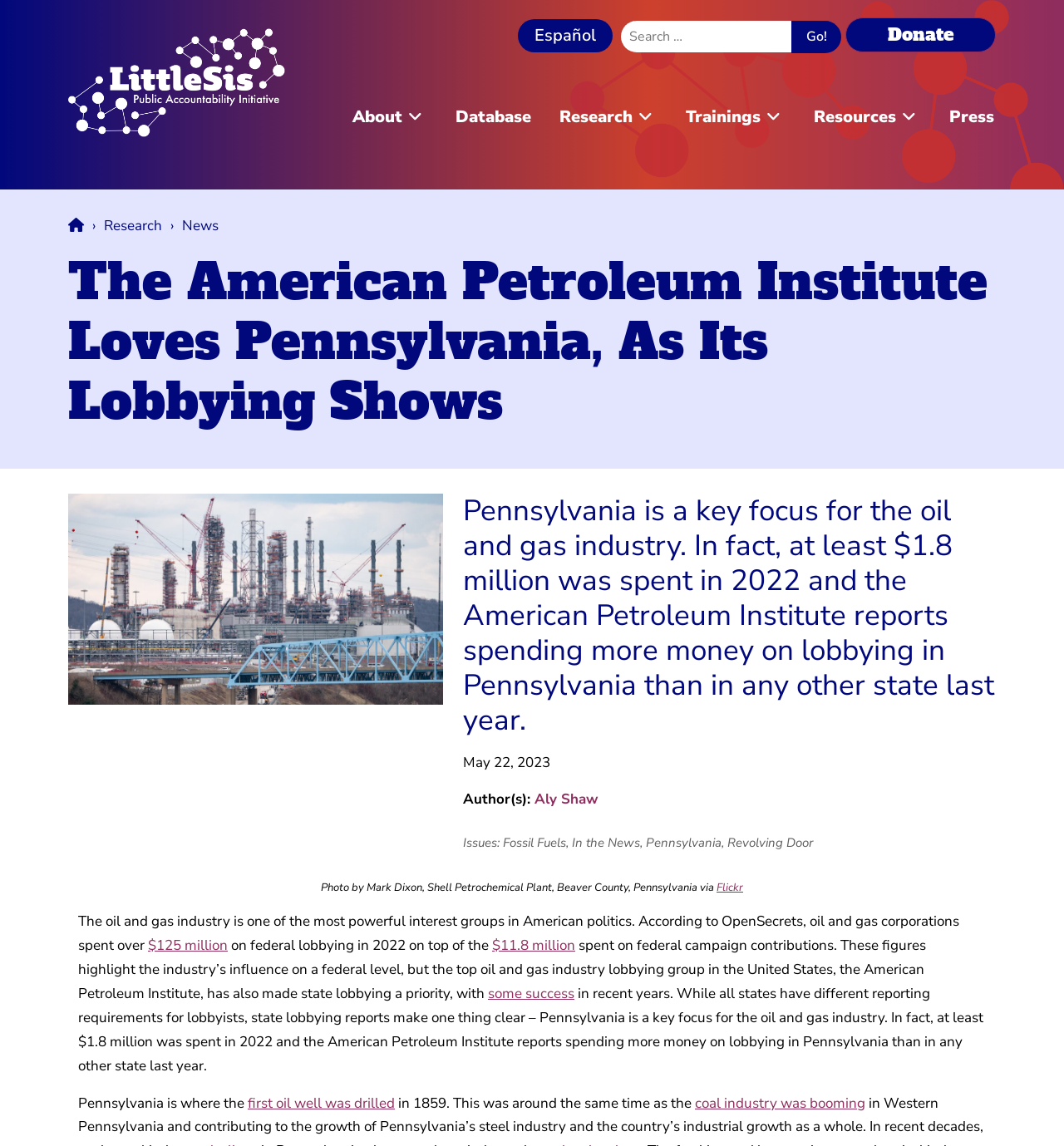Find the bounding box coordinates of the clickable area required to complete the following action: "Go to the Donate page".

[0.795, 0.015, 0.936, 0.046]